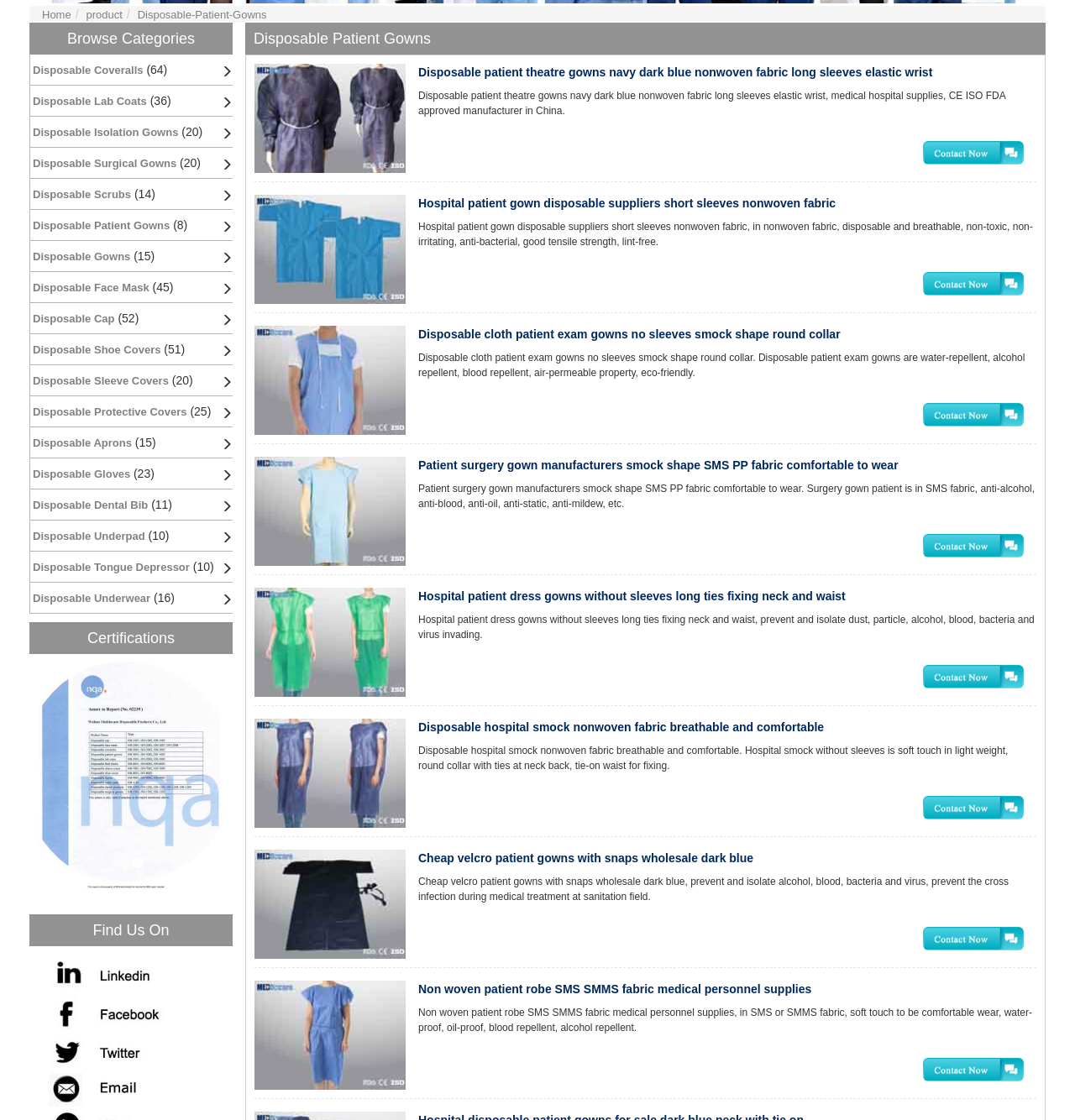Locate the bounding box of the UI element with the following description: "product".

[0.08, 0.007, 0.114, 0.019]